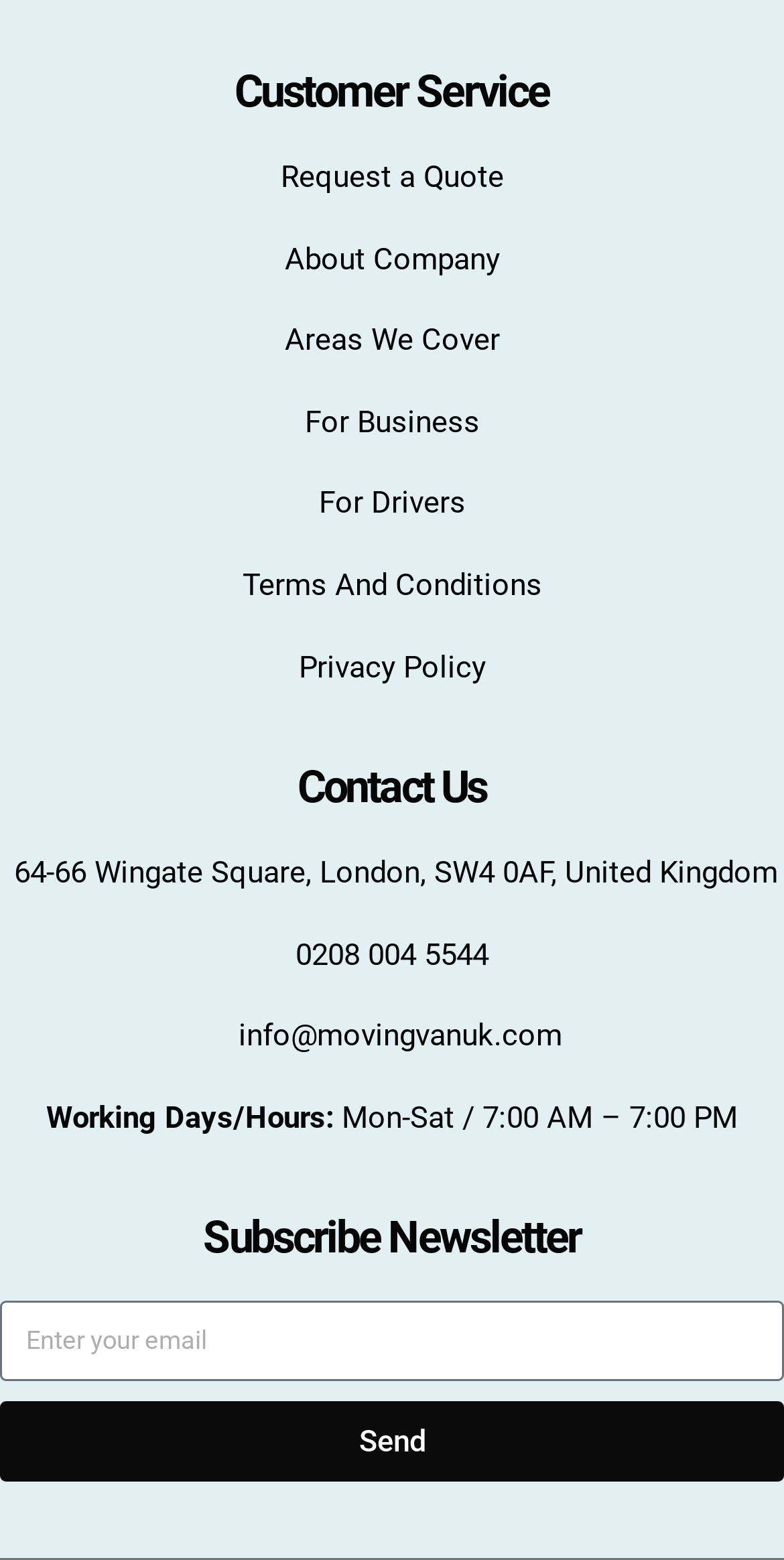Utilize the information from the image to answer the question in detail:
How many links are there in the top section?

I counted the number of links in the top section, which includes 'Request a Quote', 'About Company', 'Areas We Cover', 'For Business', 'For Drivers', and 'Terms And Conditions', and found that there are 6 links in total.